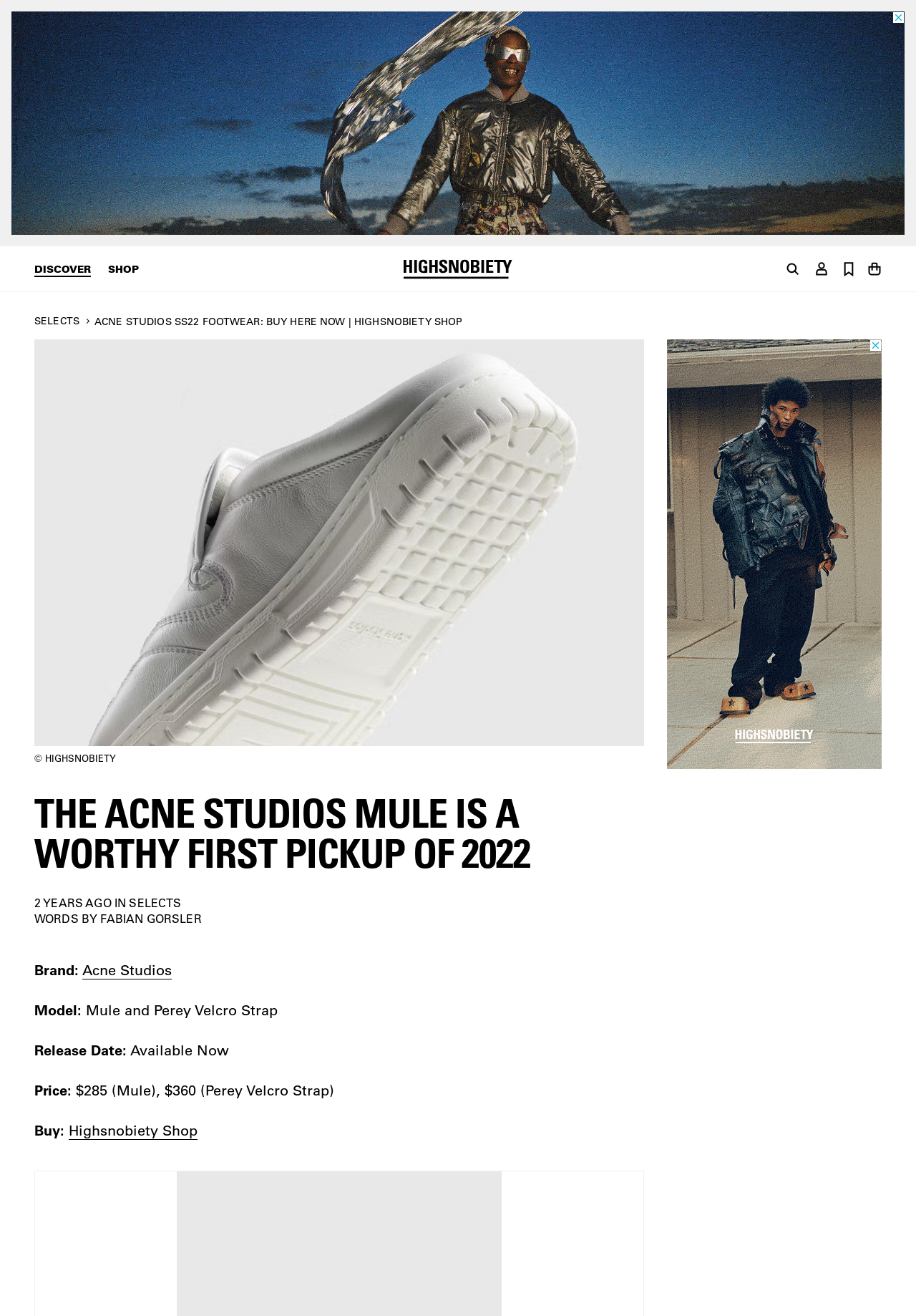What is the main title displayed on this webpage?

ACNE STUDIOS SS22 FOOTWEAR: BUY HERE NOW | HIGHSNOBIETY SHOP